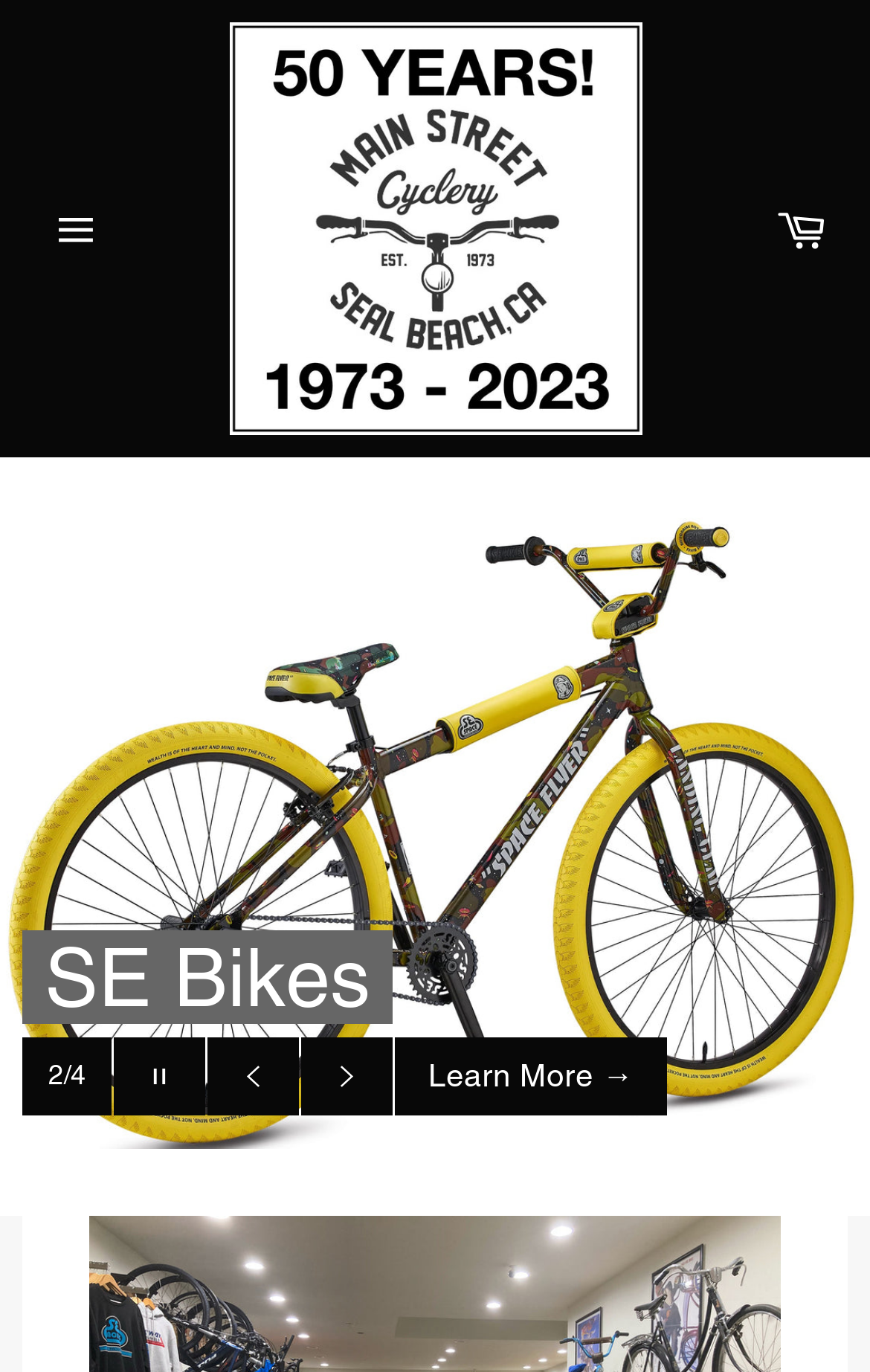What is the name of the bike brand featured in the slideshow?
Please answer using one word or phrase, based on the screenshot.

Electra